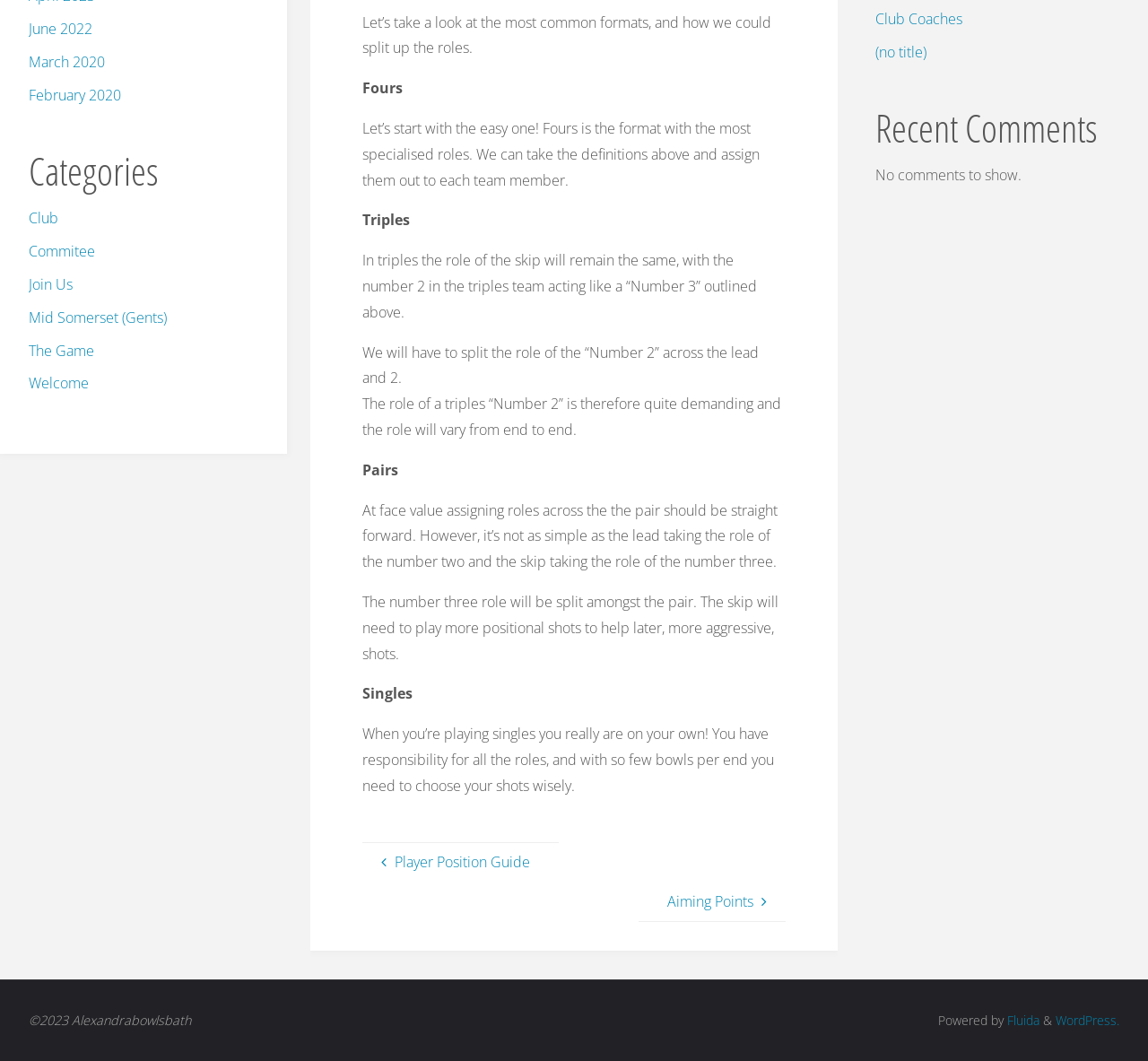Bounding box coordinates are to be given in the format (top-left x, top-left y, bottom-right x, bottom-right y). All values must be floating point numbers between 0 and 1. Provide the bounding box coordinate for the UI element described as: March 2020

[0.025, 0.049, 0.091, 0.067]